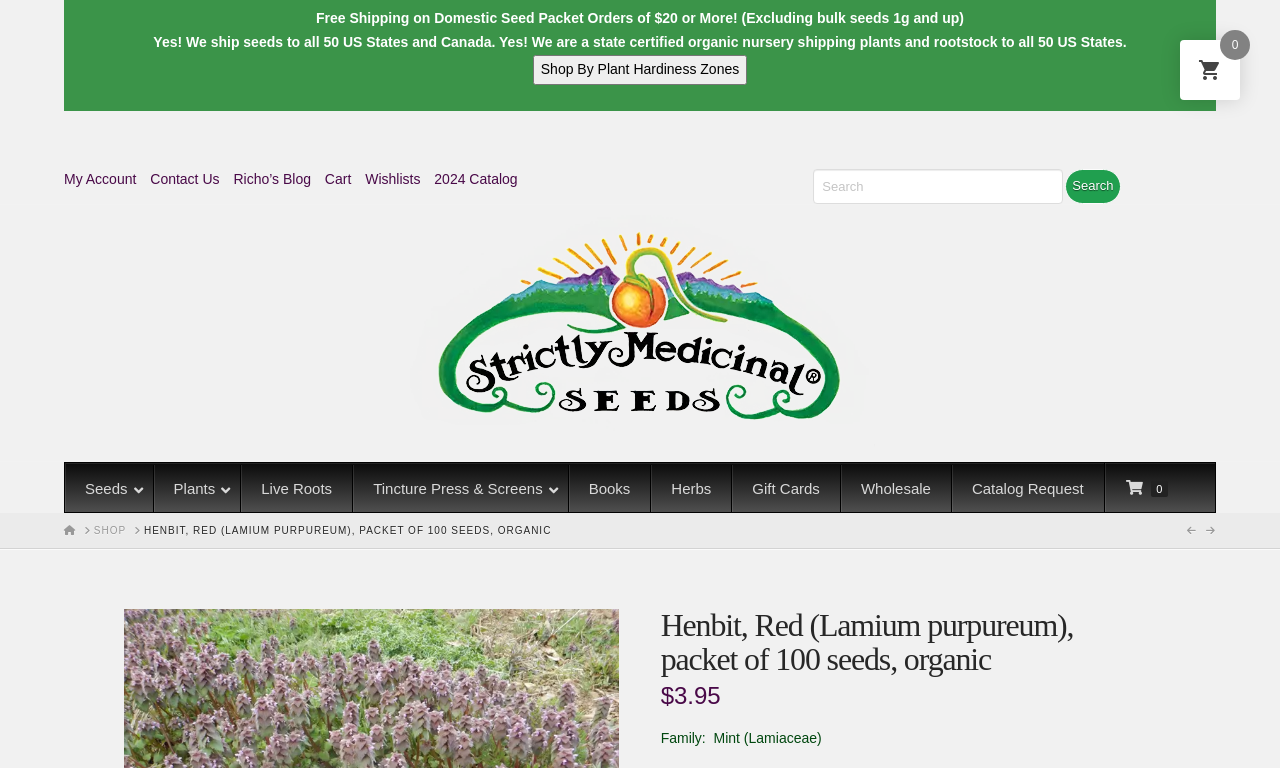Could you indicate the bounding box coordinates of the region to click in order to complete this instruction: "Search for seeds".

[0.635, 0.22, 0.83, 0.266]